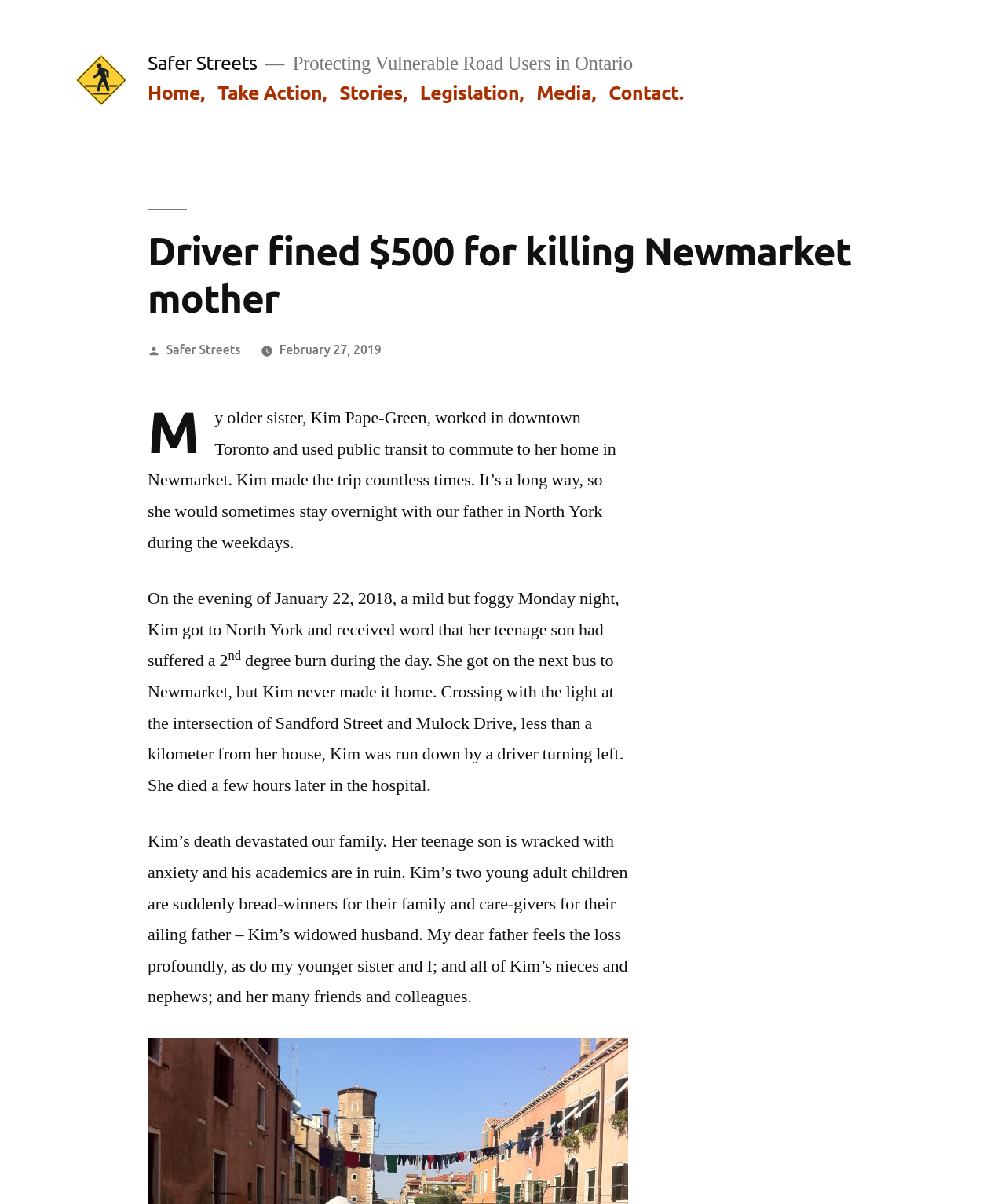Kindly determine the bounding box coordinates for the clickable area to achieve the given instruction: "Click on the 'Home' link".

[0.147, 0.068, 0.204, 0.086]